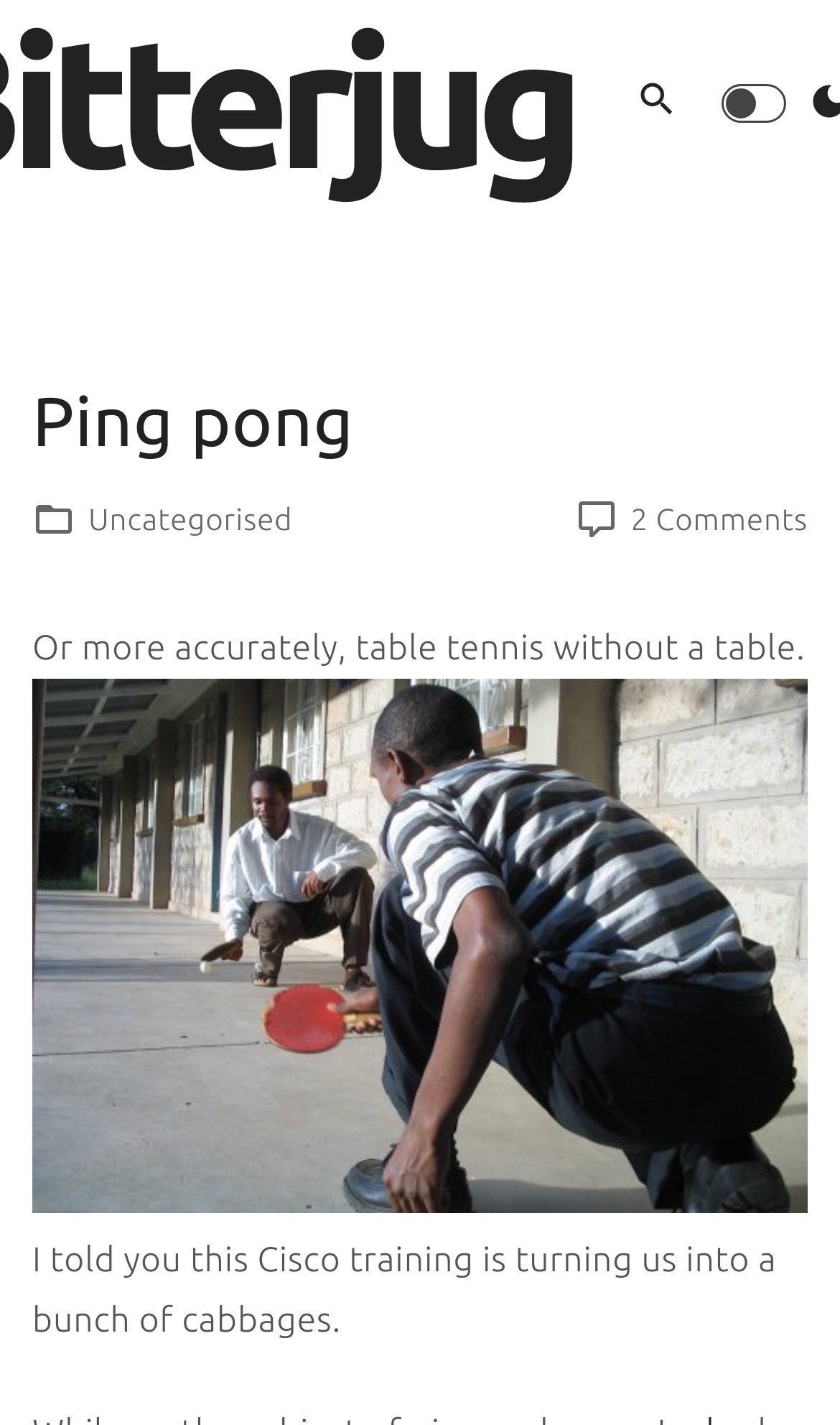From the details in the image, provide a thorough response to the question: What is the relationship between the image and the text above it?

The webpage has an image with a description 'tt (45k image)' and a static text 'Or more accurately, table tennis without a table.' above it, which suggests that the image is illustrating the concept of table tennis without a table.